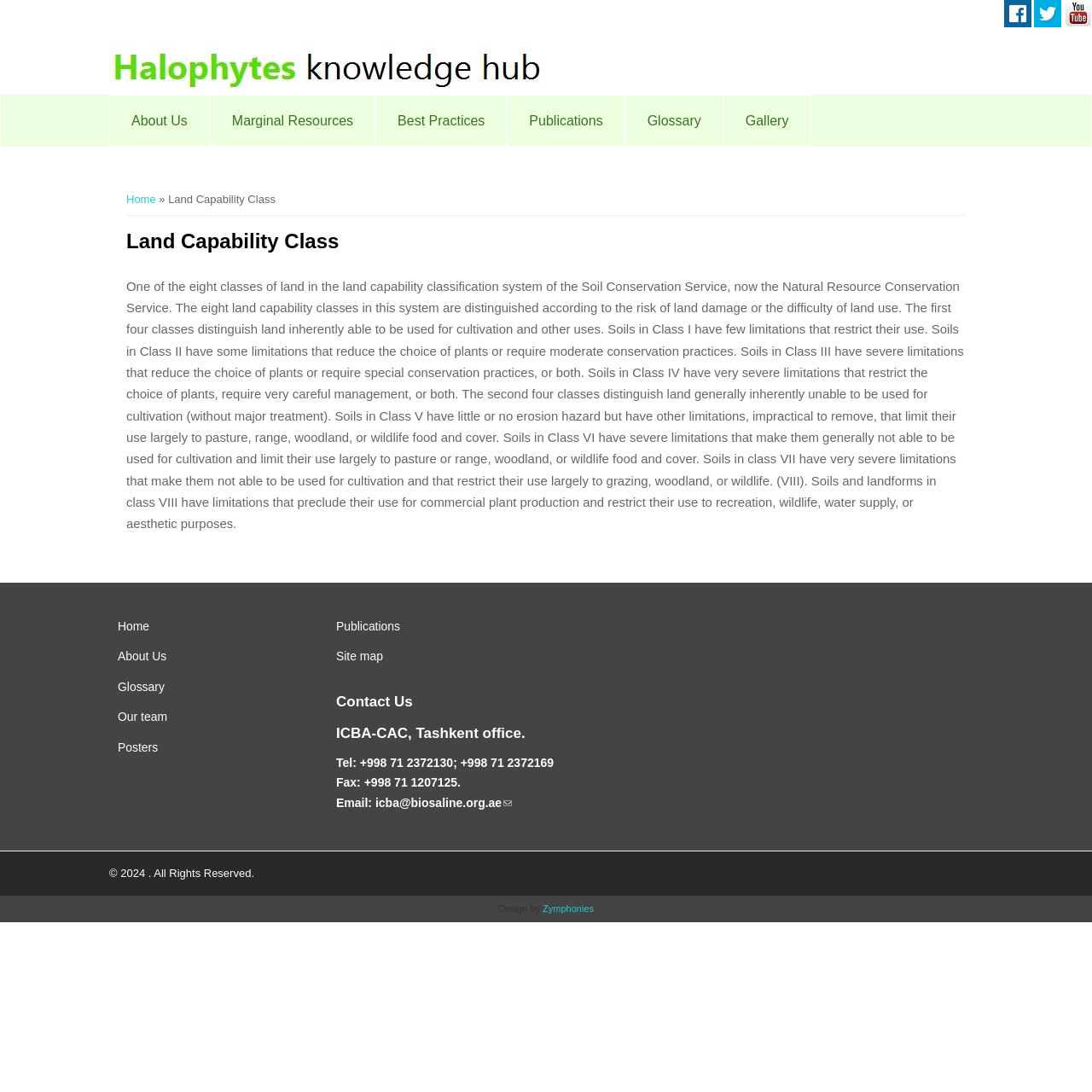Determine the bounding box coordinates of the clickable region to follow the instruction: "Check the website's copyright information".

[0.1, 0.794, 0.233, 0.805]